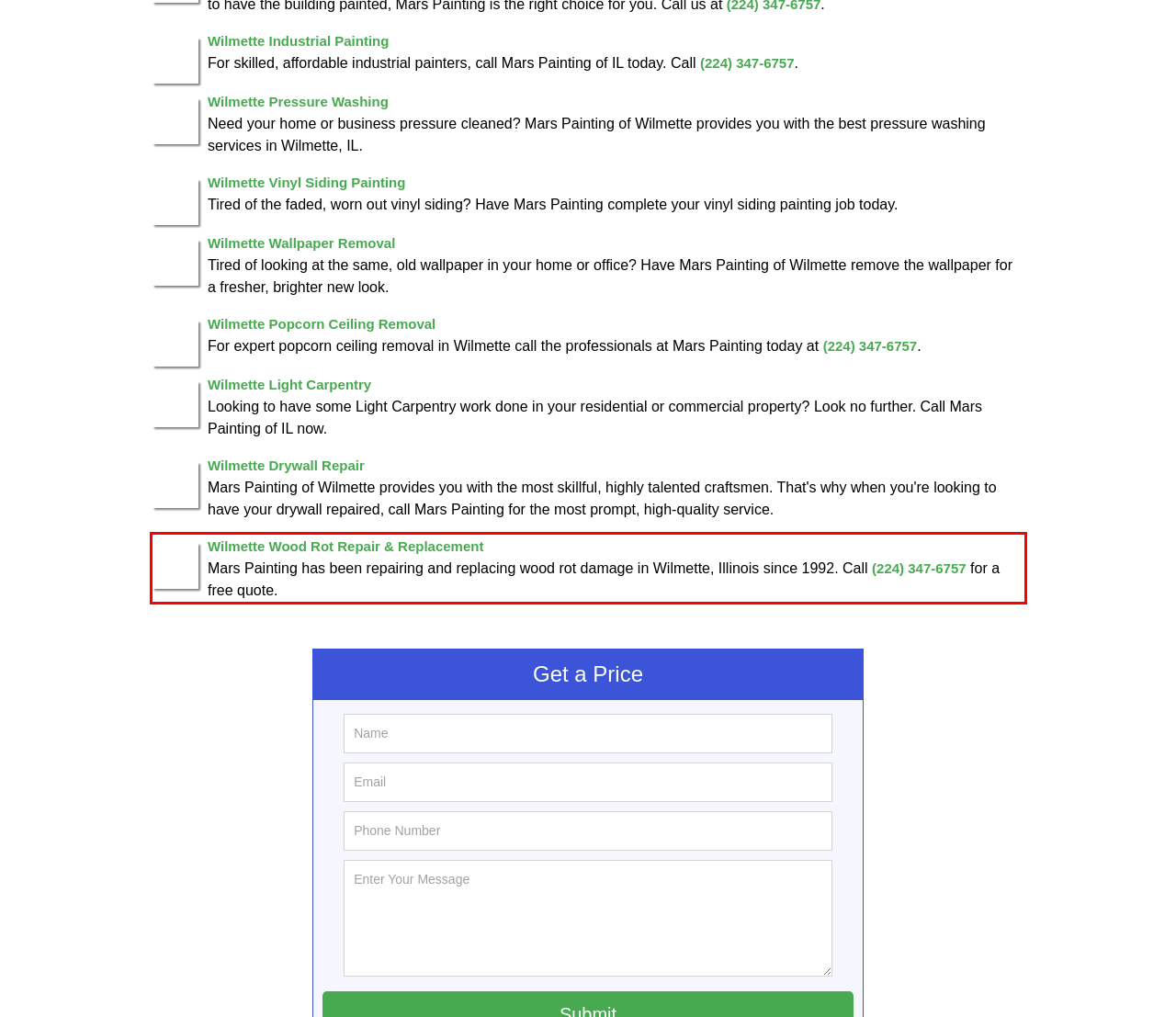The screenshot you have been given contains a UI element surrounded by a red rectangle. Use OCR to read and extract the text inside this red rectangle.

Wilmette Wood Rot Repair & Replacement Mars Painting has been repairing and replacing wood rot damage in Wilmette, Illinois since 1992. Call (224) 347-6757 for a free quote.